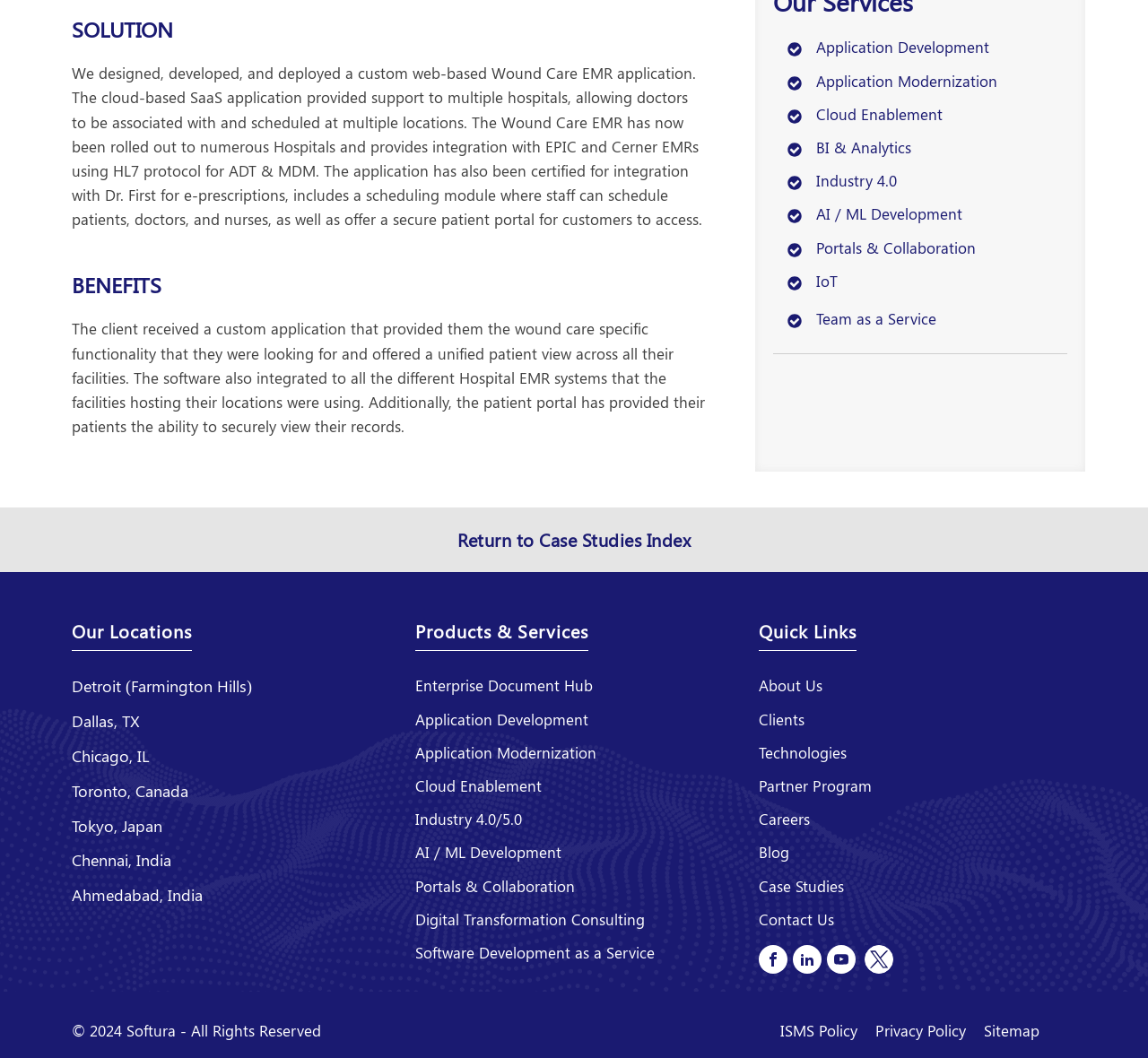Refer to the element description Enterprise Document Hub and identify the corresponding bounding box in the screenshot. Format the coordinates as (top-left x, top-left y, bottom-right x, bottom-right y) with values in the range of 0 to 1.

[0.362, 0.633, 0.629, 0.664]